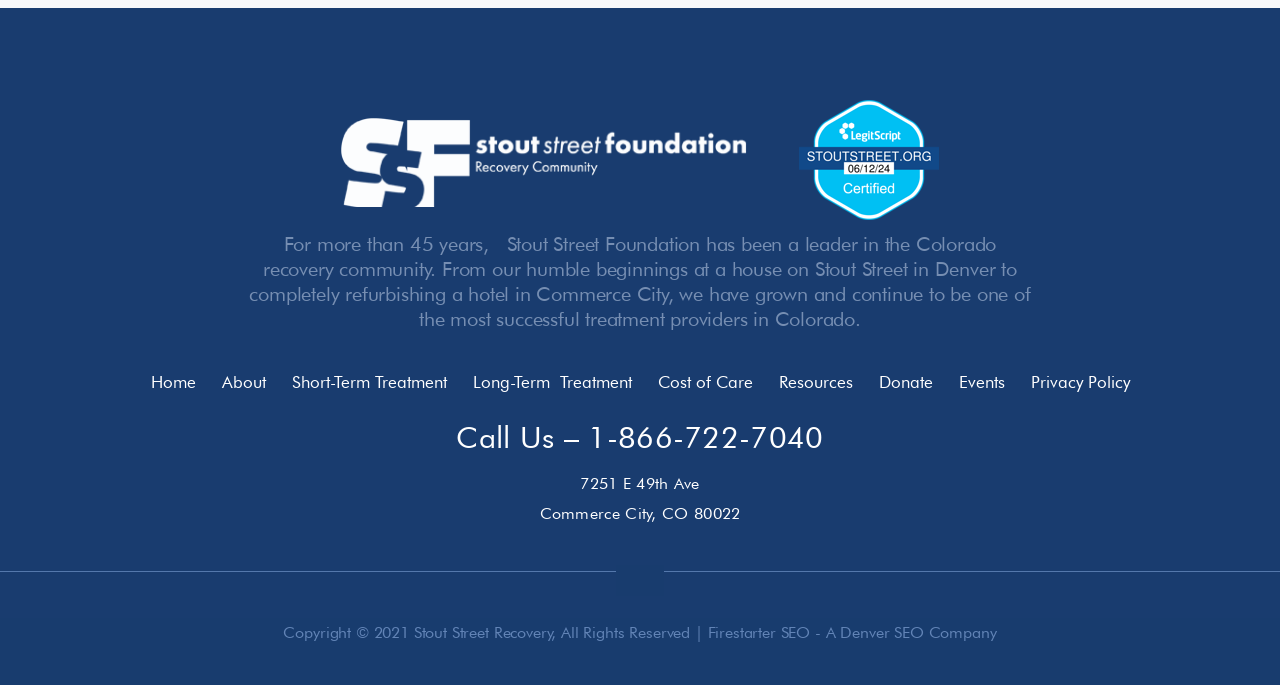Provide a one-word or one-phrase answer to the question:
What is the address of the organization?

7251 E 49th Ave, Commerce City, CO 80022